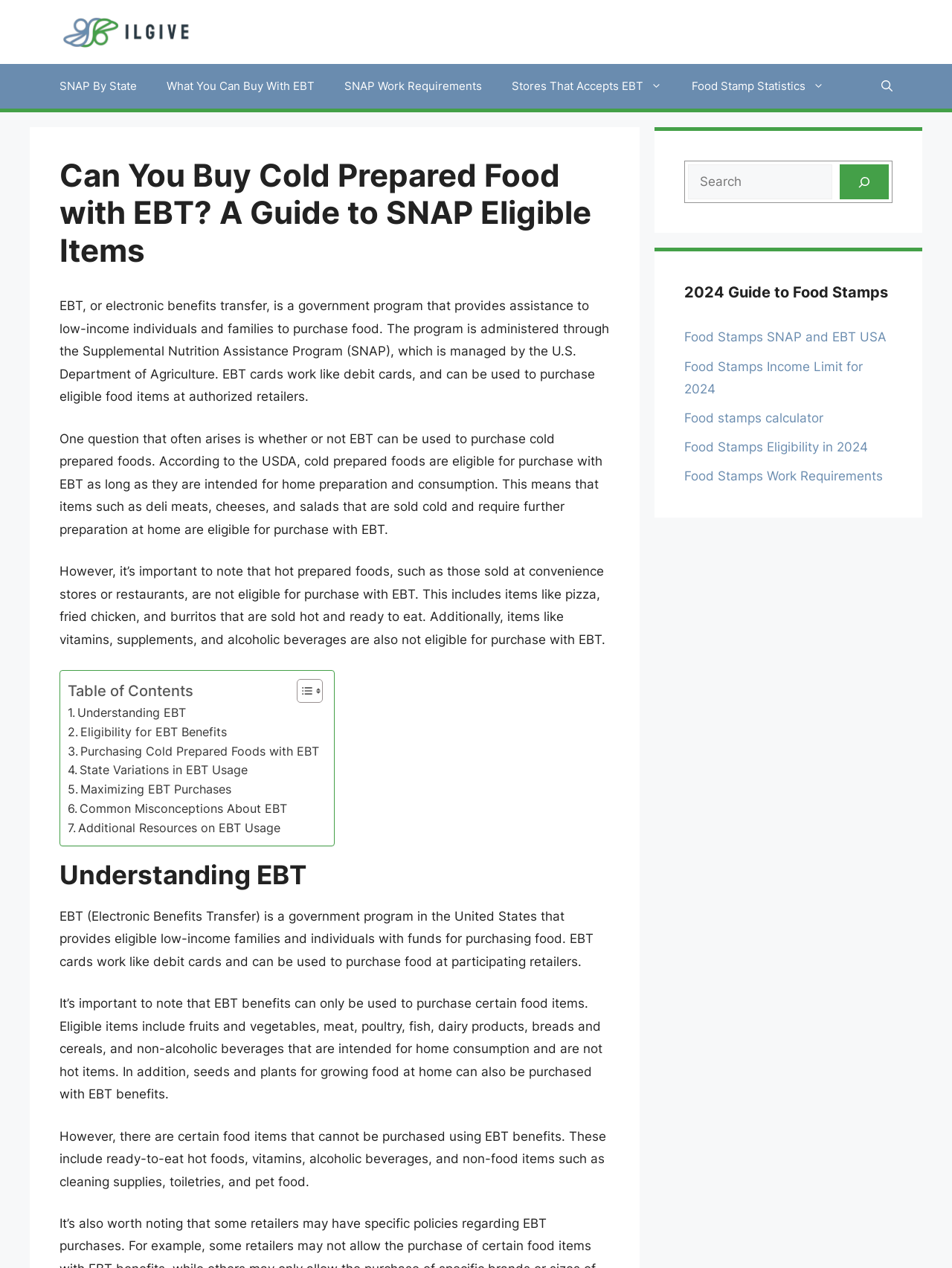Indicate the bounding box coordinates of the element that needs to be clicked to satisfy the following instruction: "Learn about SNAP by state". The coordinates should be four float numbers between 0 and 1, i.e., [left, top, right, bottom].

[0.047, 0.05, 0.159, 0.086]